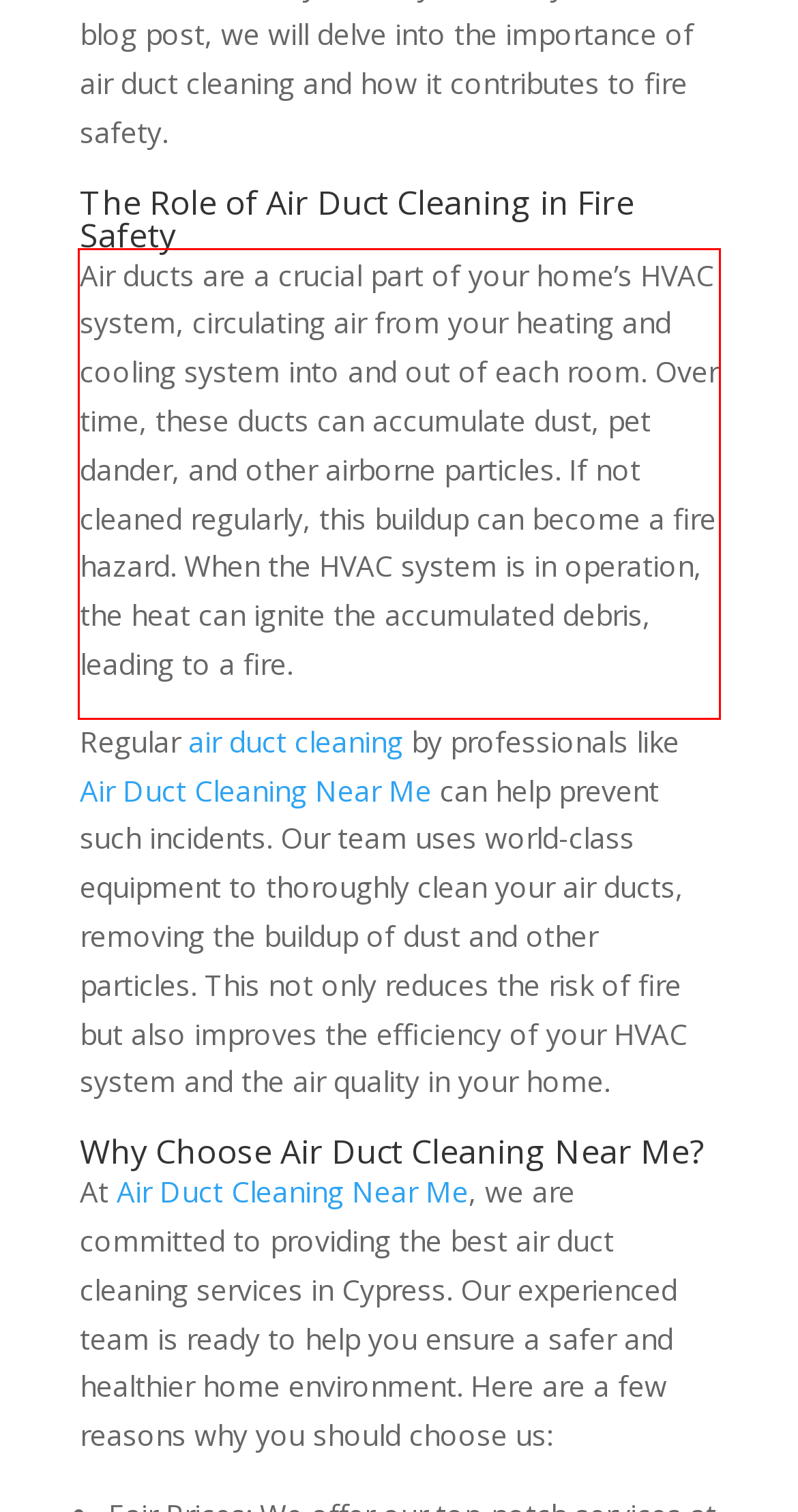Within the screenshot of the webpage, locate the red bounding box and use OCR to identify and provide the text content inside it.

Air ducts are a crucial part of your home’s HVAC system, circulating air from your heating and cooling system into and out of each room. Over time, these ducts can accumulate dust, pet dander, and other airborne particles. If not cleaned regularly, this buildup can become a fire hazard. When the HVAC system is in operation, the heat can ignite the accumulated debris, leading to a fire.